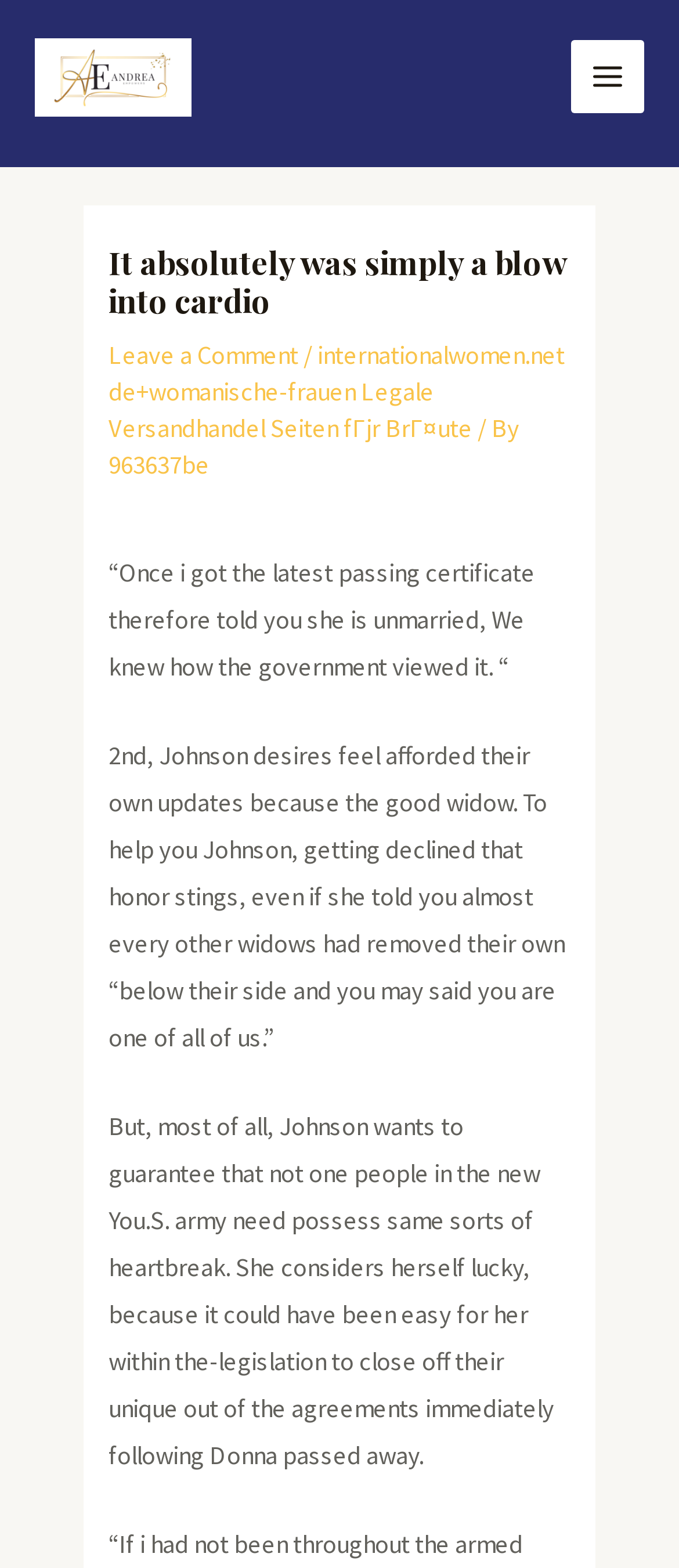Describe all significant elements and features of the webpage.

The webpage is about Andrea Empowers Academy, with a prominent link to the academy at the top left corner. Below the link is an image with the same name. On the top right corner, there is a button labeled "Main Menu" with an image beside it. 

Below the top section, there is a header area that spans most of the width of the page. Within this area, there is a heading that reads "It absolutely was simply a blow into cardio". To the right of the heading, there are three links: "Leave a Comment", a link with a long URL, and "963637be". Between the first and second links, there is a static text "/" and between the second and third links, there is a static text "/ By".

Below the links, there are three blocks of static text. The first block is a quote that starts with "“Once i got the latest passing certificate therefore told you she is unmarried, We knew how the government viewed it. “". The second block of text describes Johnson's desire to feel afforded her own updates as a widow. The third block of text explains Johnson's goal to ensure that no one in the U.S. army has to go through the same heartbreak she experienced.